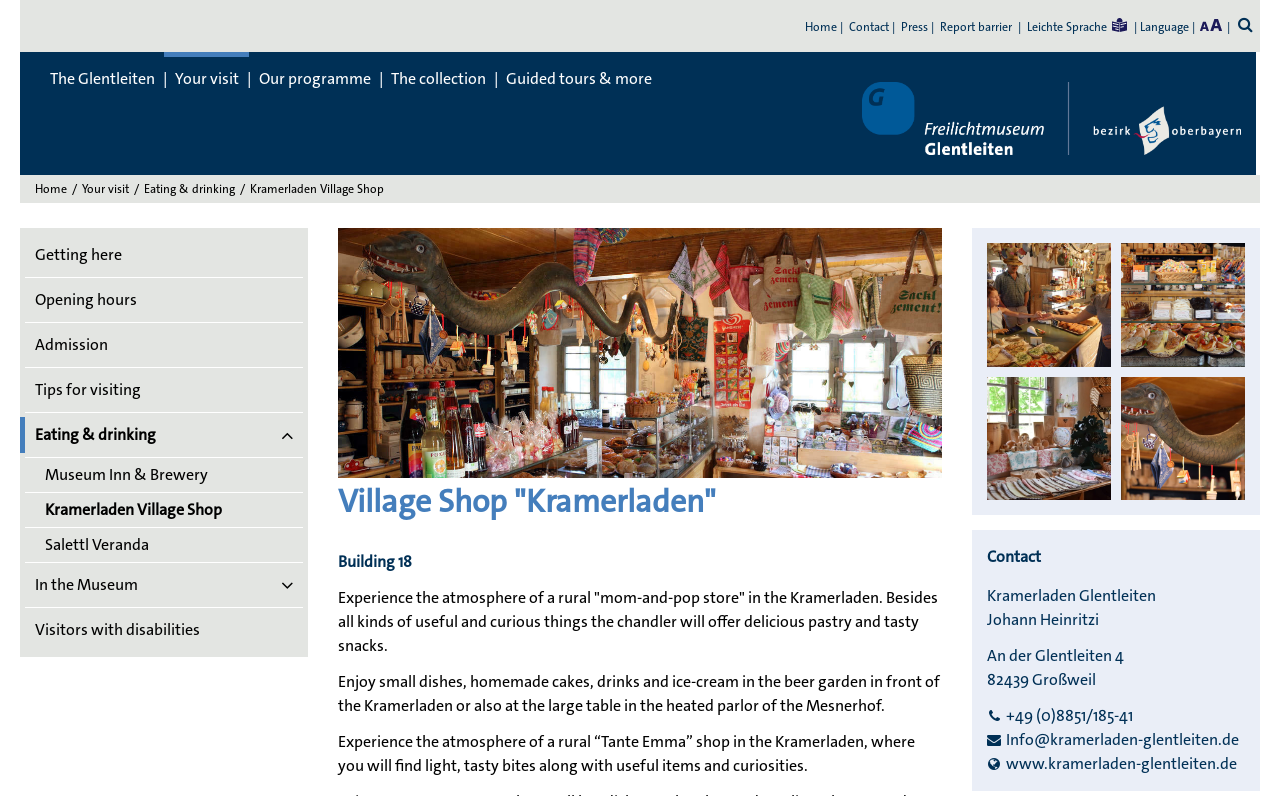Illustrate the webpage's structure and main components comprehensively.

The webpage is about the Village Shop "Kramerladen" at the Freilichtmuseum Glentleiten. At the top, there is a navigation menu with links to "Home", "Contact", "Press", and "Report barrier". Below this menu, there are two logos: one for the Glentleiten museum and another for the Bezirk Oberbayern.

On the left side, there is a vertical menu with links to different sections of the website, including "Home", "Your visit", "Eating & drinking", and "Kramerladen Village Shop". The main content of the page is divided into two sections. The top section has a heading "Village Shop 'Kramerladen'" and a subheading "Building 18". Below this, there is a paragraph describing the atmosphere and offerings of the Kramerladen, including delicious pastry and tasty snacks.

The second section has three paragraphs describing the experience of visiting the Kramerladen, including enjoying small dishes and drinks in the beer garden or the heated parlor of the Mesnerhof. There are also four images of the Kramerladen, showcasing its interior and exterior.

On the right side, there is a contact section with a heading "Contact" and information about the Kramerladen, including its address, telephone number, and email address. There is also a link to the Kramerladen's website.